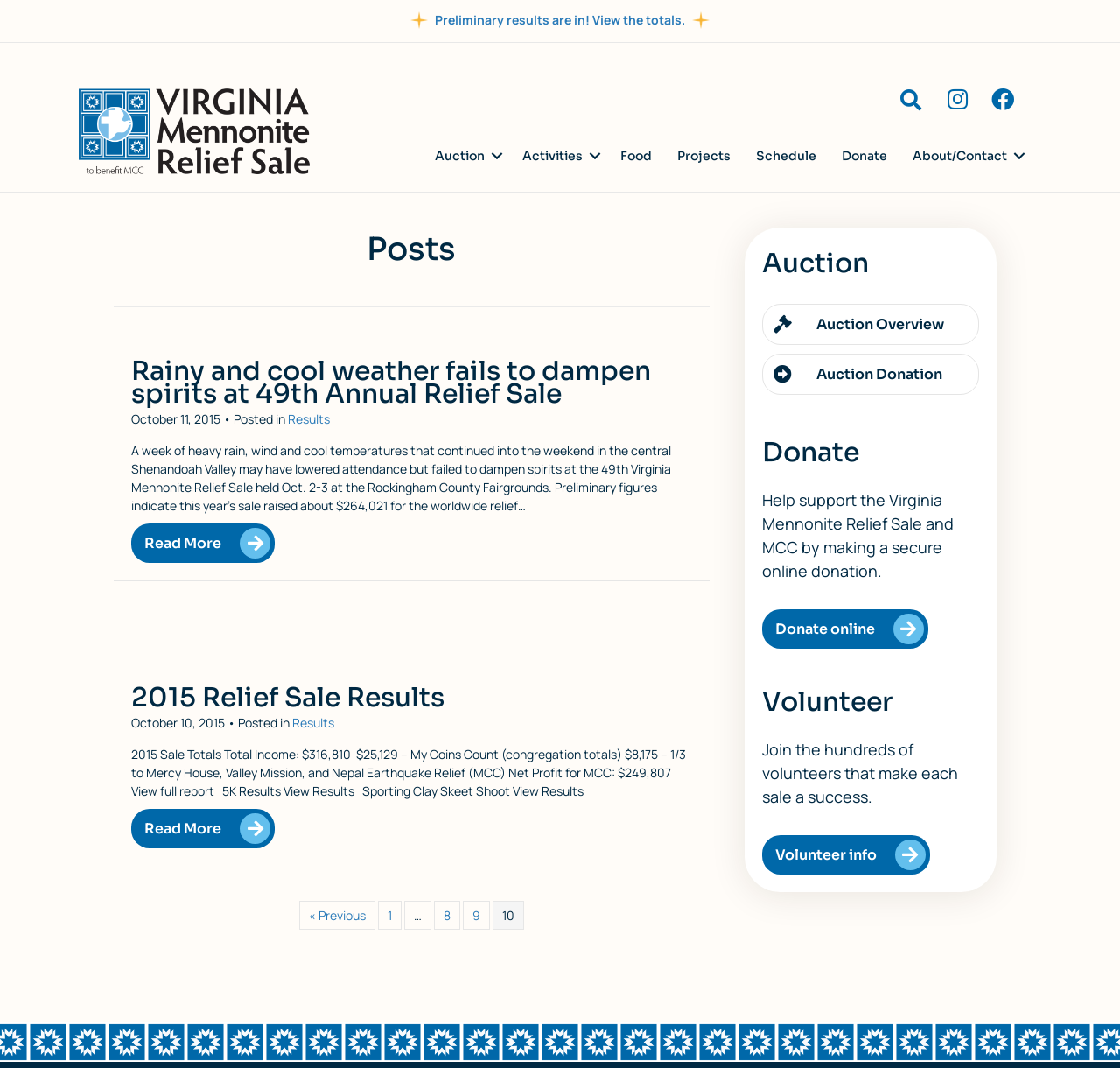How can one support the Virginia Mennonite Relief Sale?
Carefully analyze the image and provide a thorough answer to the question.

I found the heading element with the text 'Donate' and the link element with the text 'Donate online', which suggests that one can support the Virginia Mennonite Relief Sale by making a secure online donation.